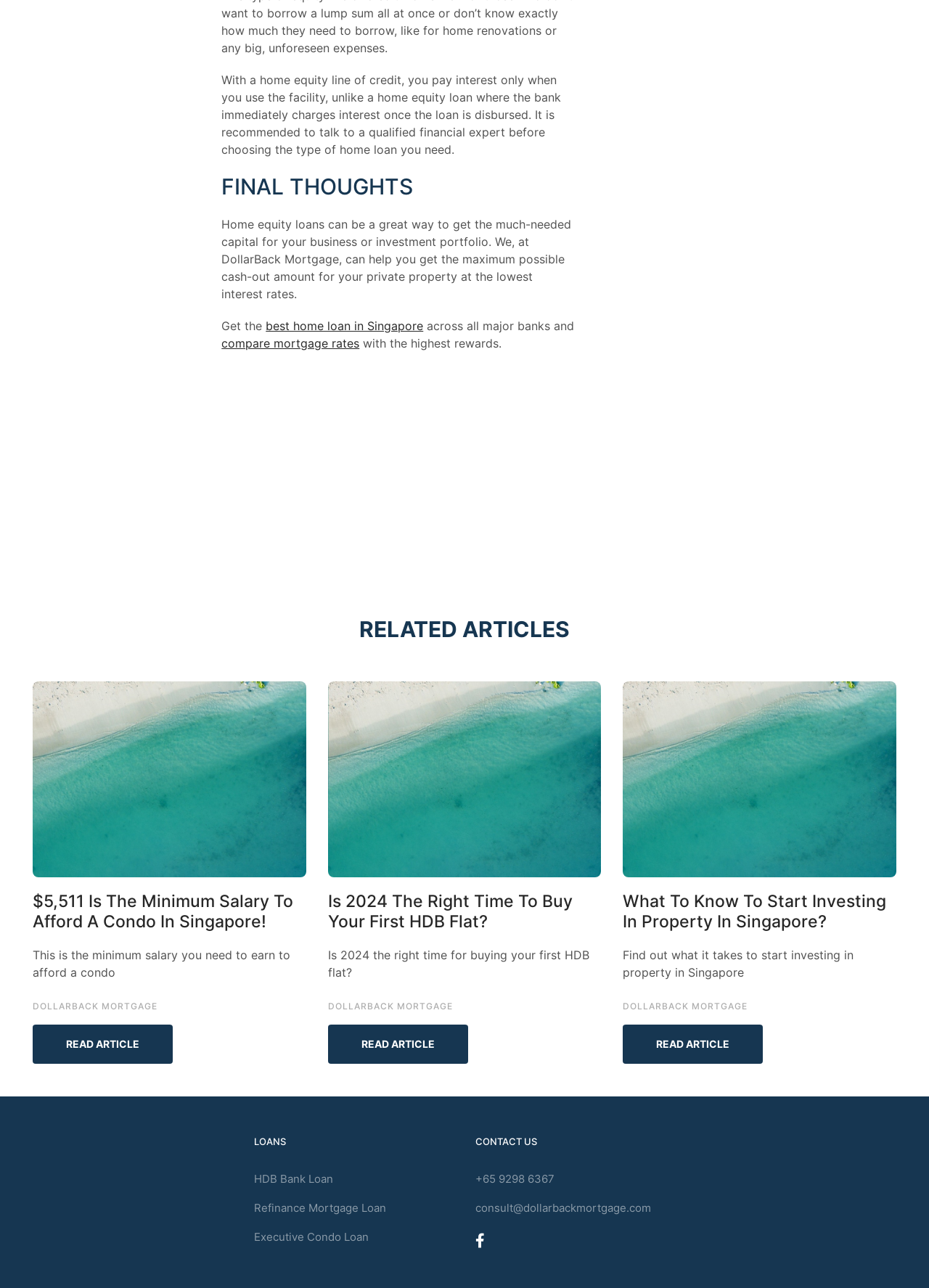Determine the bounding box coordinates of the element that should be clicked to execute the following command: "Read the article about minimum salary to afford a condo".

[0.035, 0.796, 0.186, 0.826]